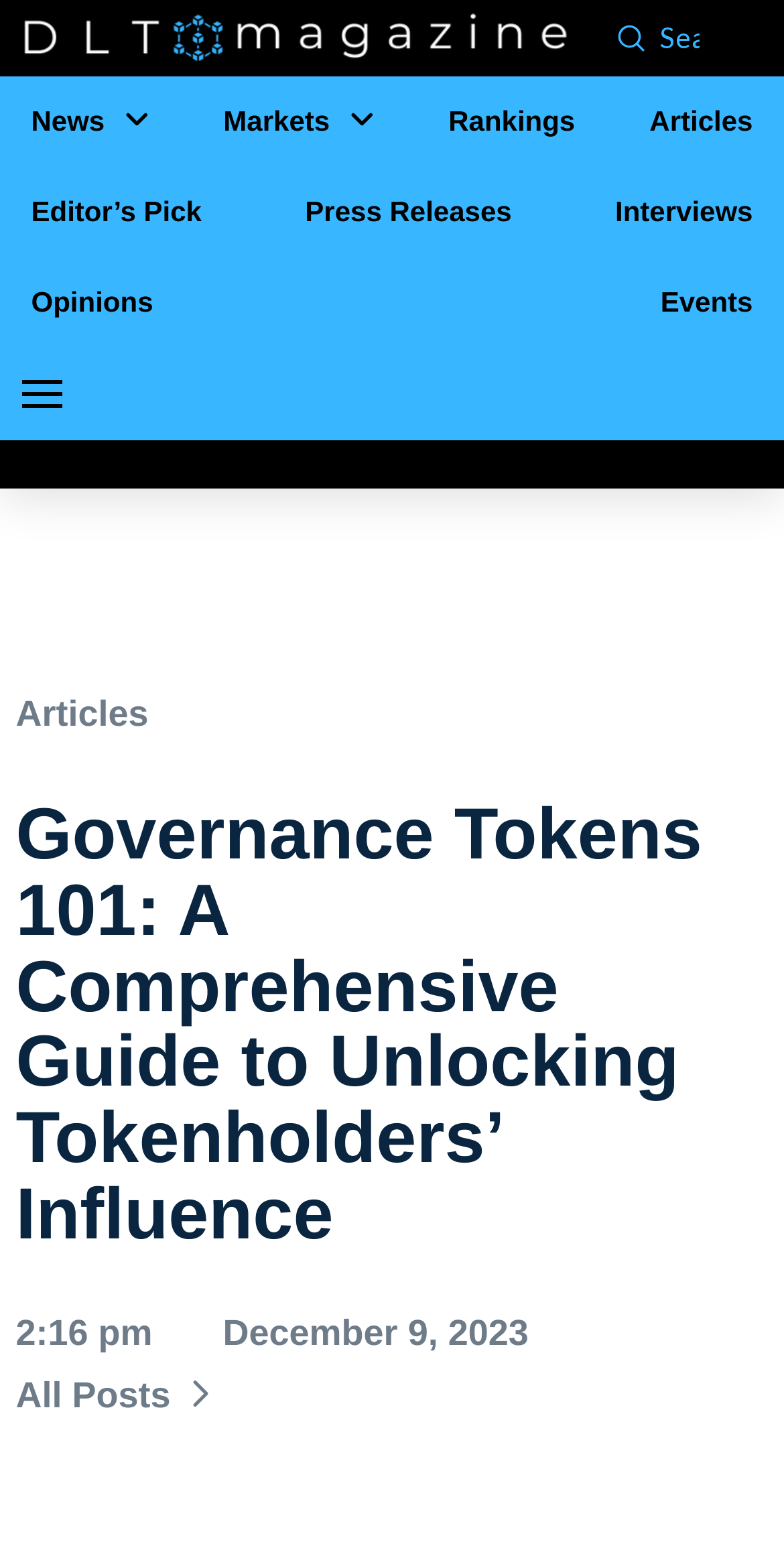Bounding box coordinates must be specified in the format (top-left x, top-left y, bottom-right x, bottom-right y). All values should be floating point numbers between 0 and 1. What are the bounding box coordinates of the UI element described as: Rankings

[0.532, 0.049, 0.773, 0.108]